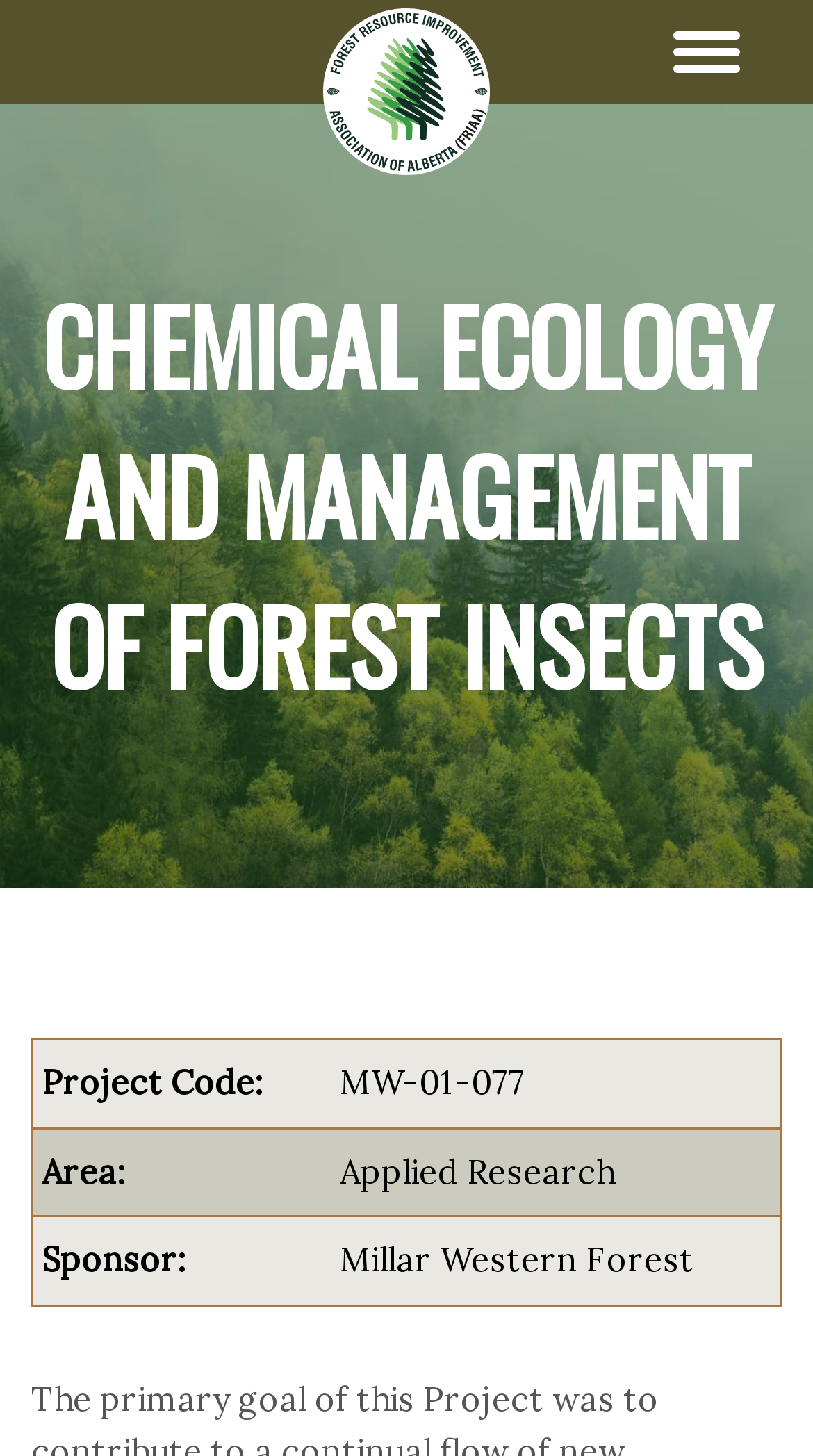Please determine the bounding box coordinates for the element with the description: "Twitter".

None